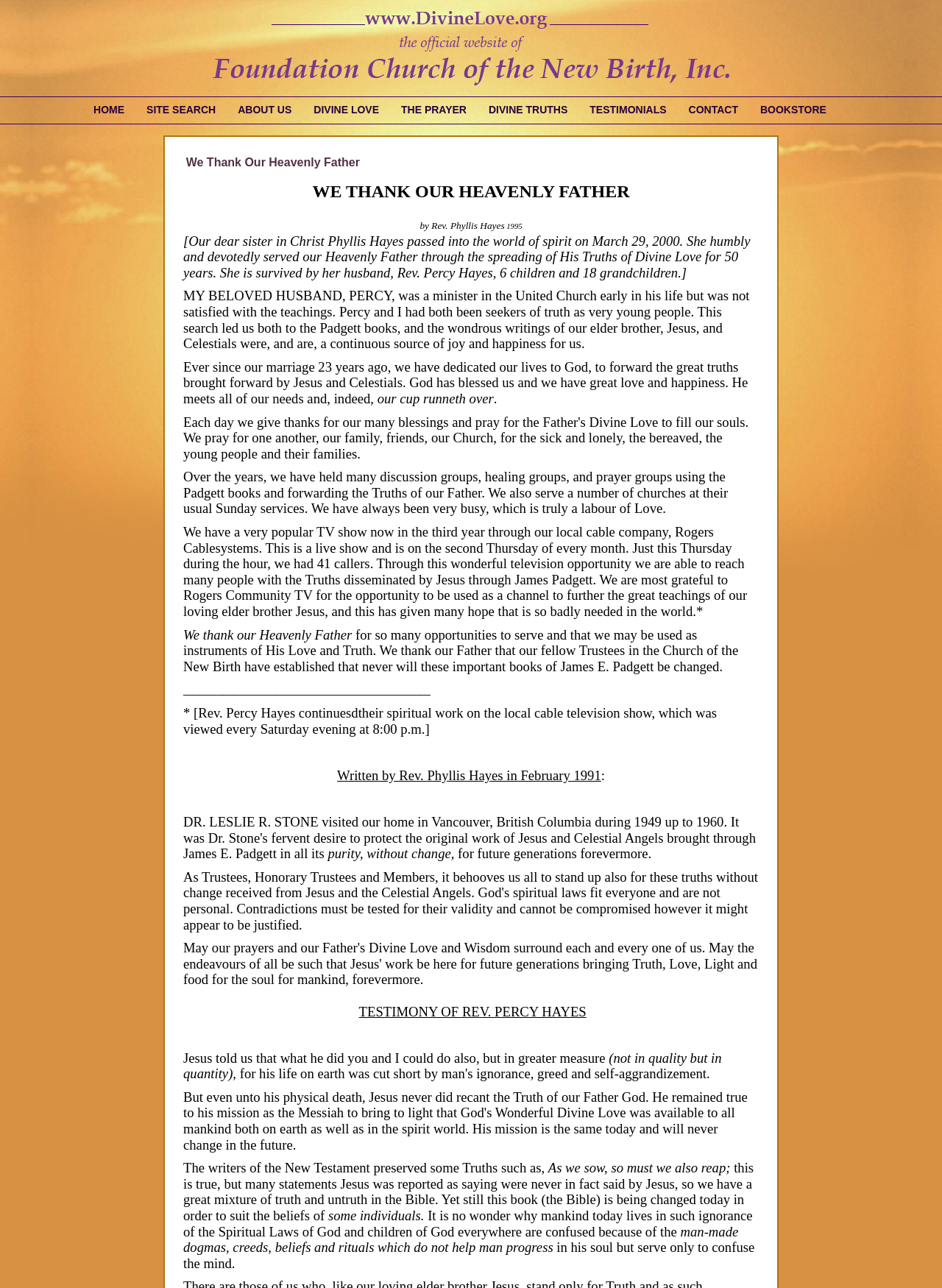How many links are in the top navigation menu?
Please provide a comprehensive answer based on the visual information in the image.

The top navigation menu contains links to 'HOME', 'SITE SEARCH', 'ABOUT US', 'DIVINE LOVE', 'THE PRAYER', 'DIVINE TRUTHS', 'TESTIMONIALS', 'CONTACT', and 'BOOKSTORE', which totals 9 links.